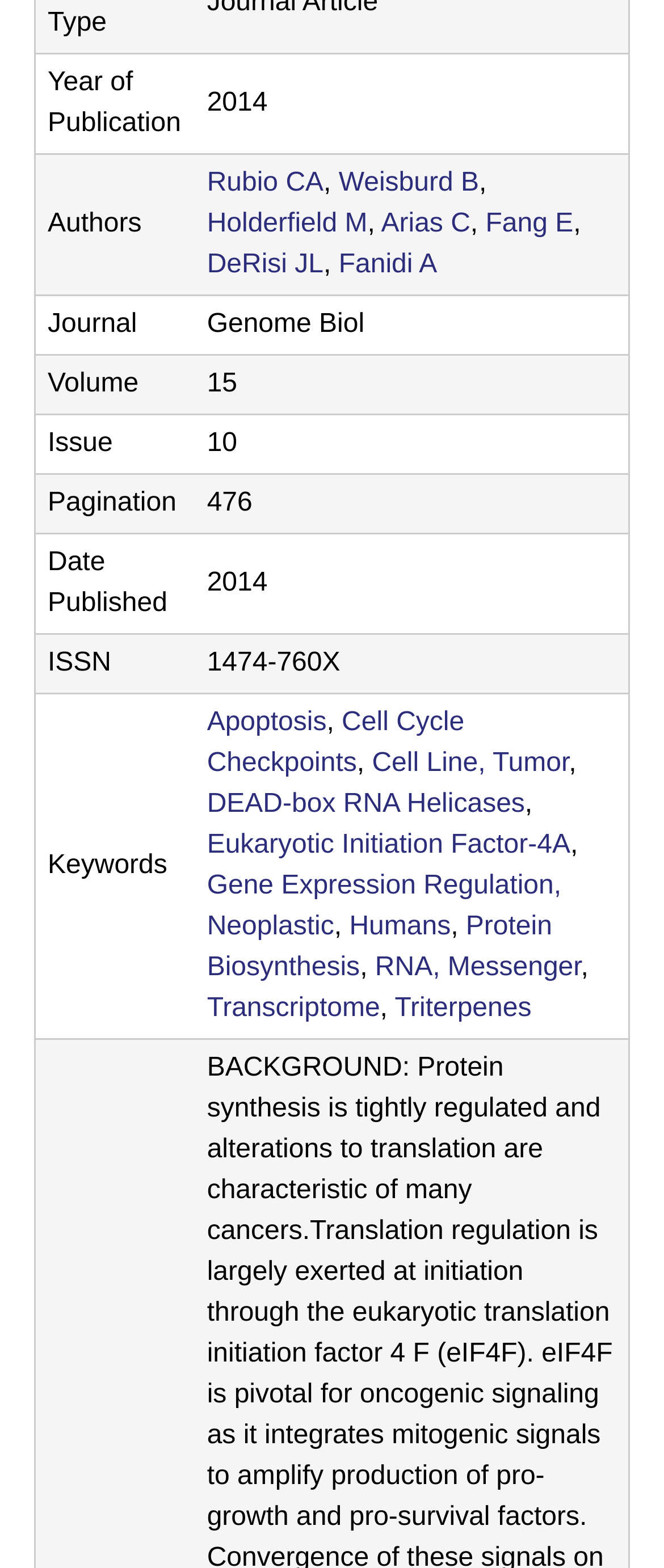Show the bounding box coordinates for the HTML element as described: "Humans".

[0.526, 0.582, 0.679, 0.6]